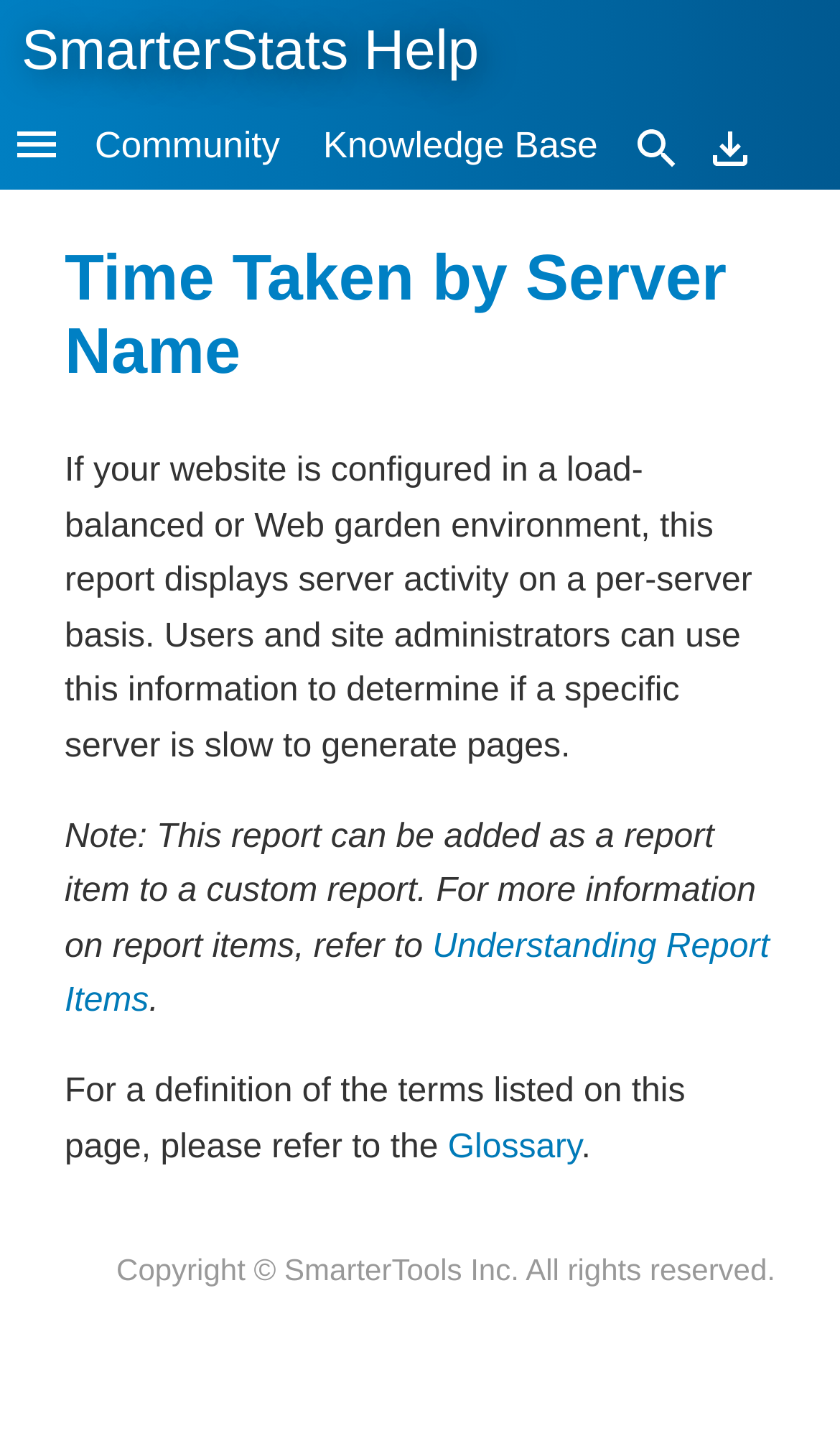Can you show the bounding box coordinates of the region to click on to complete the task described in the instruction: "Explore cool gadgets"?

None